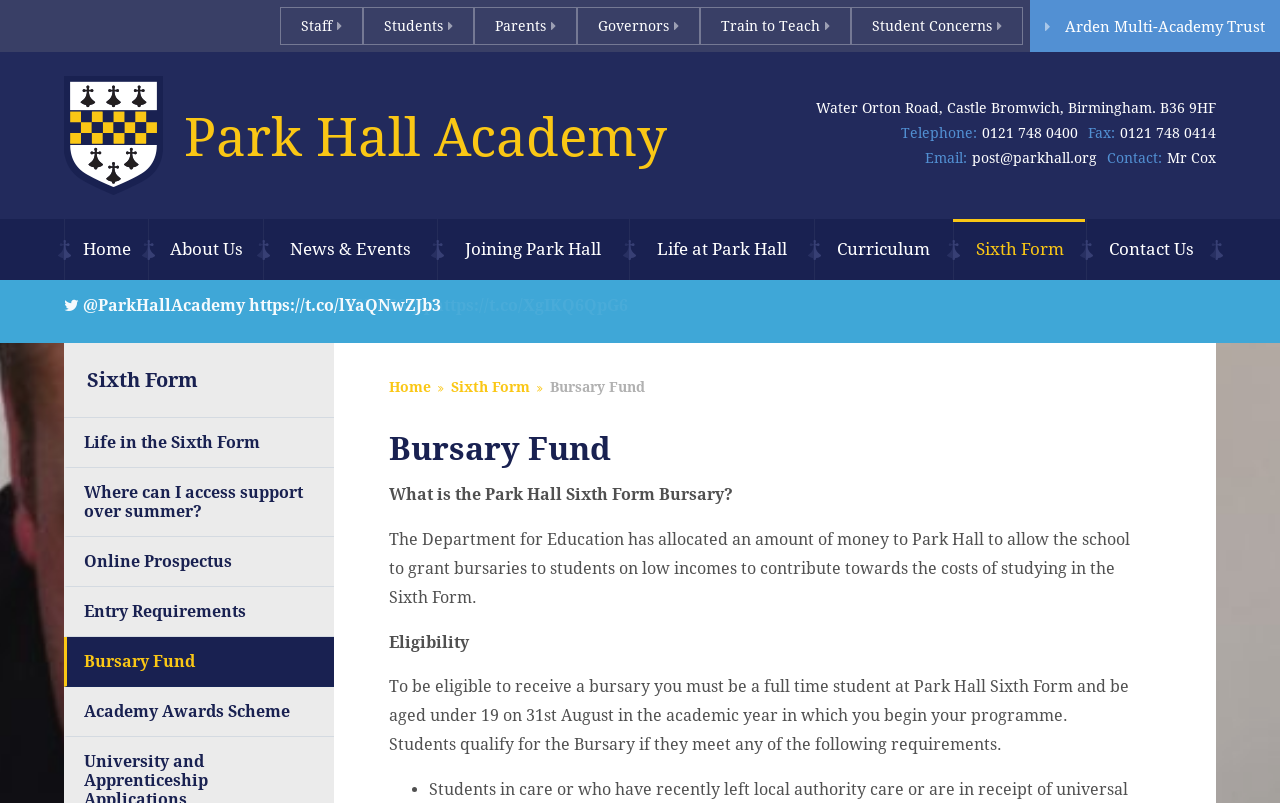Convey a detailed summary of the webpage, mentioning all key elements.

The webpage is about Park Hall Academy, specifically its Bursary Fund. At the top, there is a navigation menu with links to different sections of the website, including "Staff", "Students", "Parents", and "Governors". Below this menu, there is a table with a logo of Park Hall Academy on the left and a heading "Park Hall Academy" on the right.

On the right side of the page, there is a section with the academy's contact information, including its address, telephone number, fax number, and email address. There is also a "Contact" section with a name, Mr. Cox.

Below the contact information, there is a horizontal menu with links to different pages, including "Home", "About Us", "News & Events", and "Contact Us". 

Further down, there are three social media links to Twitter, with the academy's Twitter handle and URLs to specific tweets.

The main content of the page is about the Bursary Fund, with a heading "Bursary Fund" and a subheading "What is the Park Hall Sixth Form Bursary?". The text explains that the bursary is a grant given to students on low incomes to help with the costs of studying in the Sixth Form. There is also information about eligibility, including the requirements to receive a bursary.

On the left side of the page, there is a sidebar with links to related pages, including "Life in the Sixth Form", "Where can I access support over summer?", "Online Prospectus", "Entry Requirements", "Bursary Fund", and "Academy Awards Scheme".